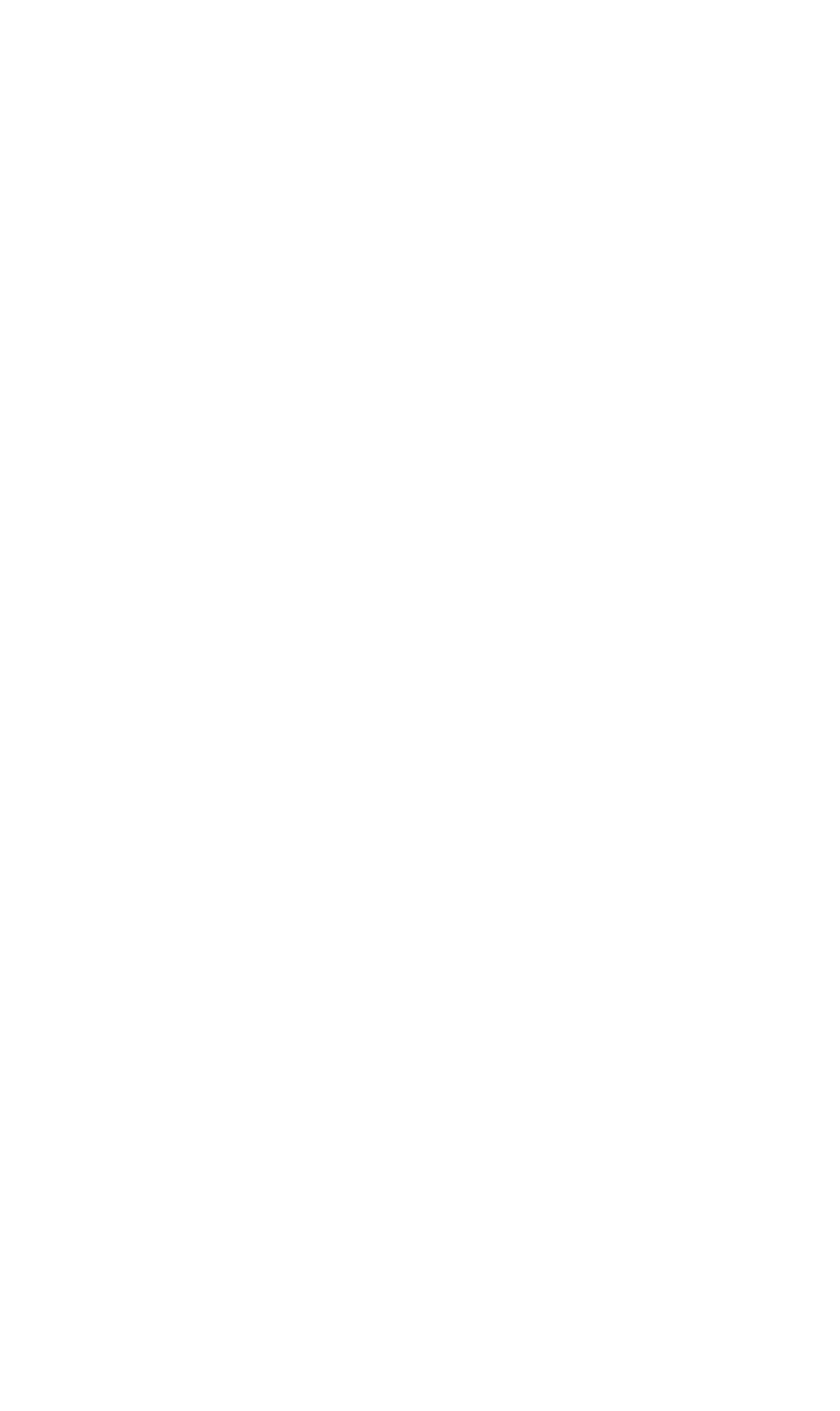What is the last link on the page?
By examining the image, provide a one-word or phrase answer.

Contact Us